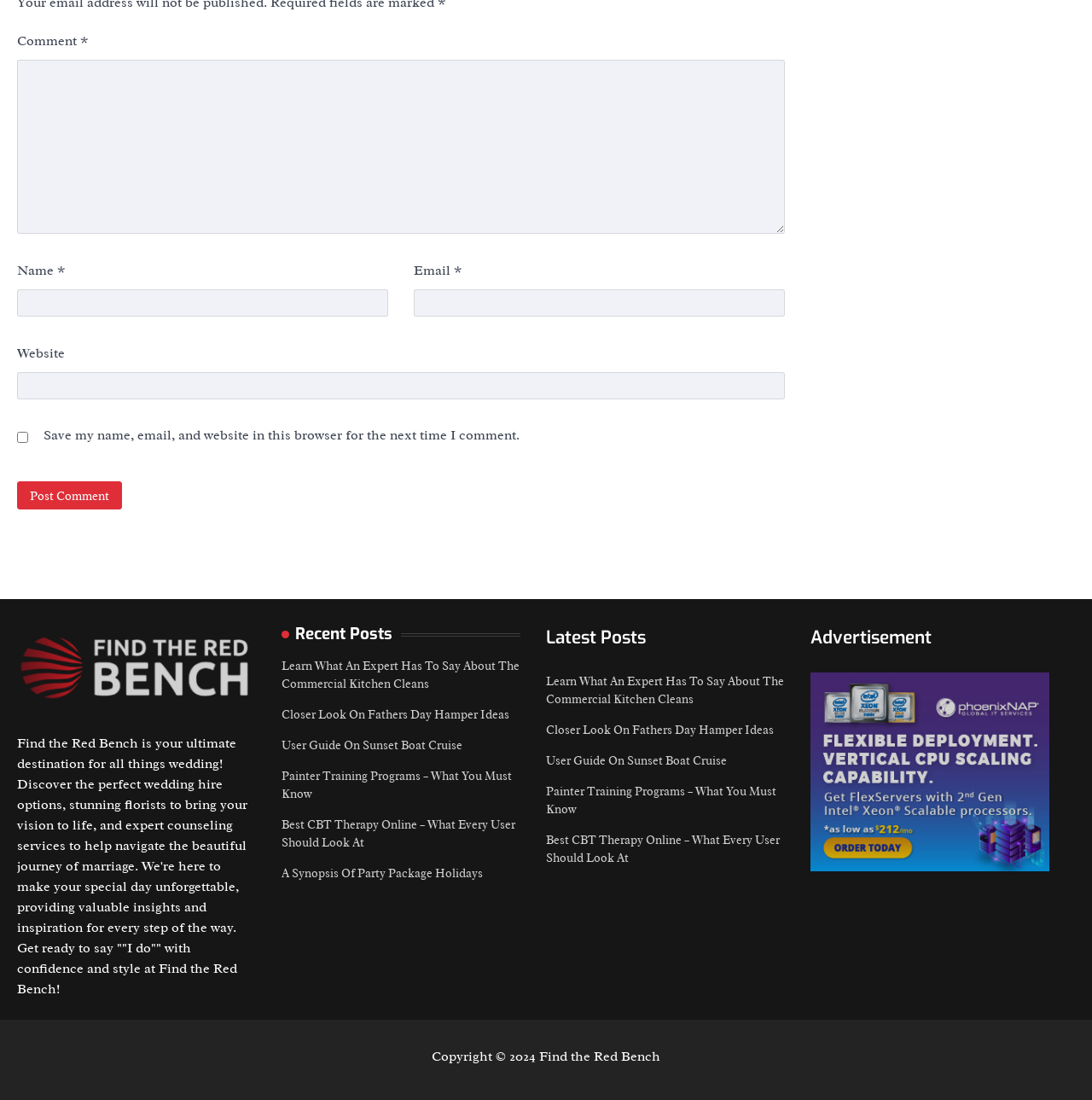Please find the bounding box coordinates for the clickable element needed to perform this instruction: "Provide your email".

[0.379, 0.263, 0.719, 0.288]